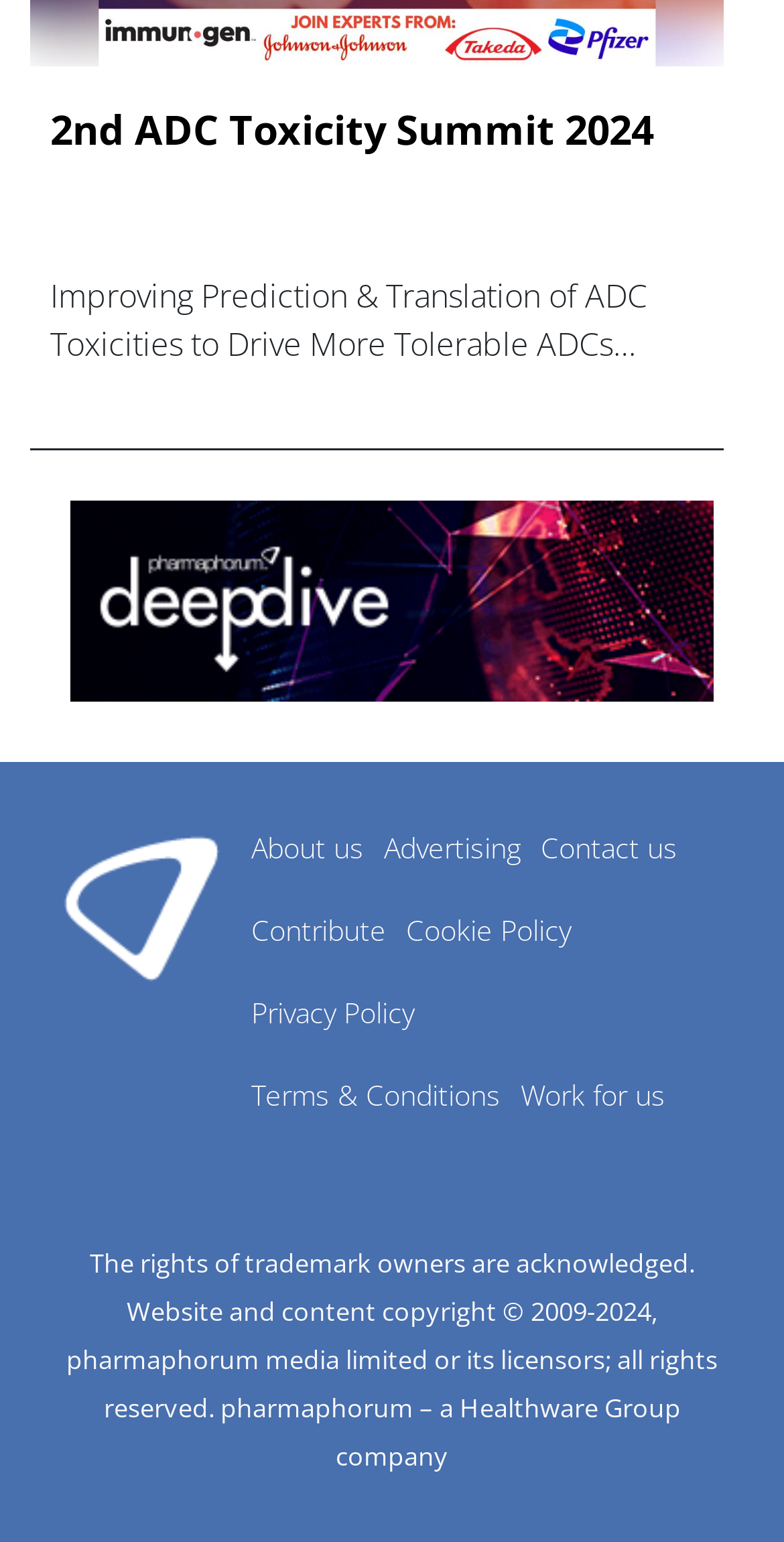What is the name of the website?
Answer the question with a detailed explanation, including all necessary information.

The name of the website can be determined by reading the link 'Pharmaphorum' at the top of the webpage.